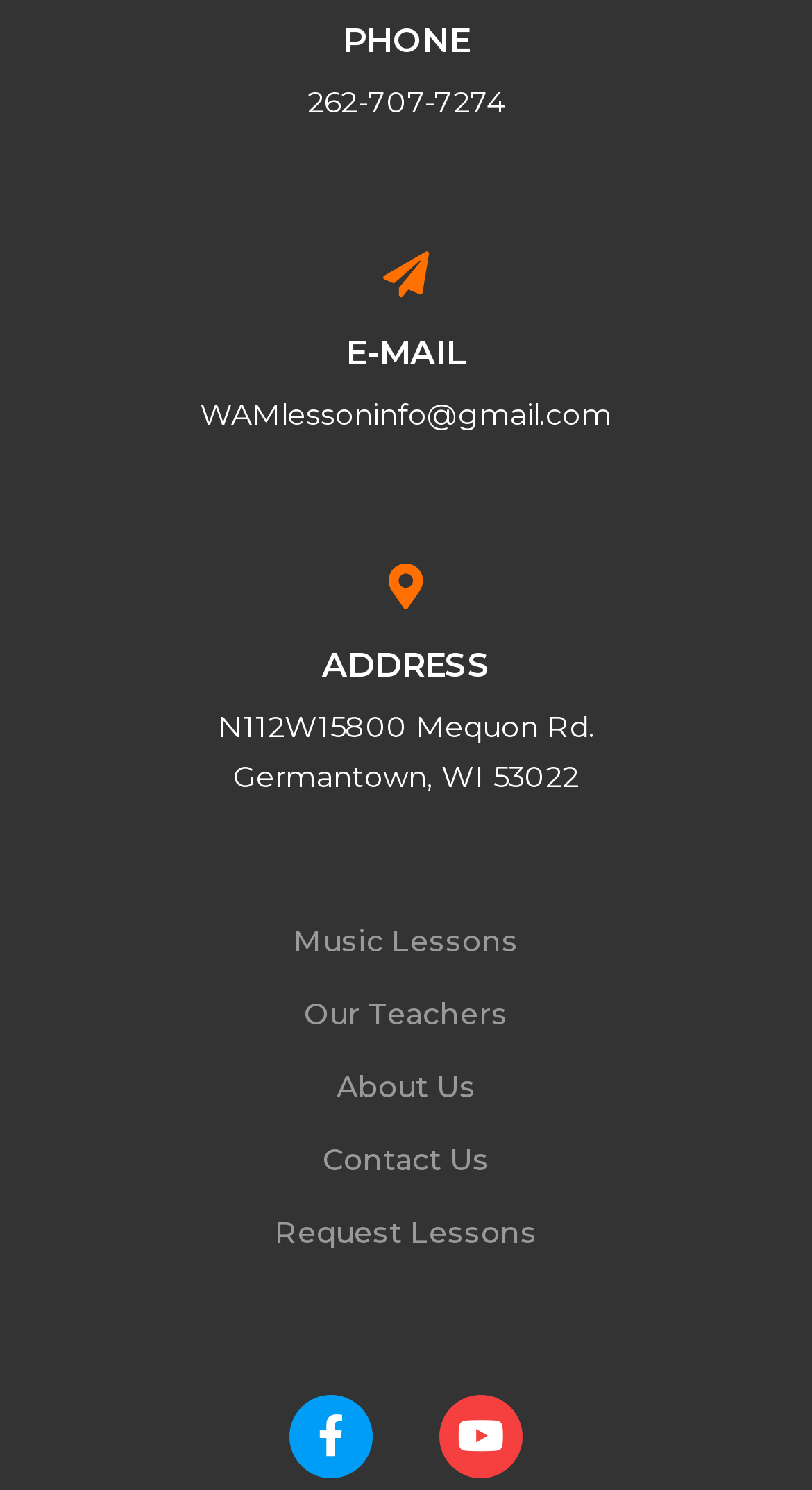What is the phone number?
Answer the question using a single word or phrase, according to the image.

262-707-7274